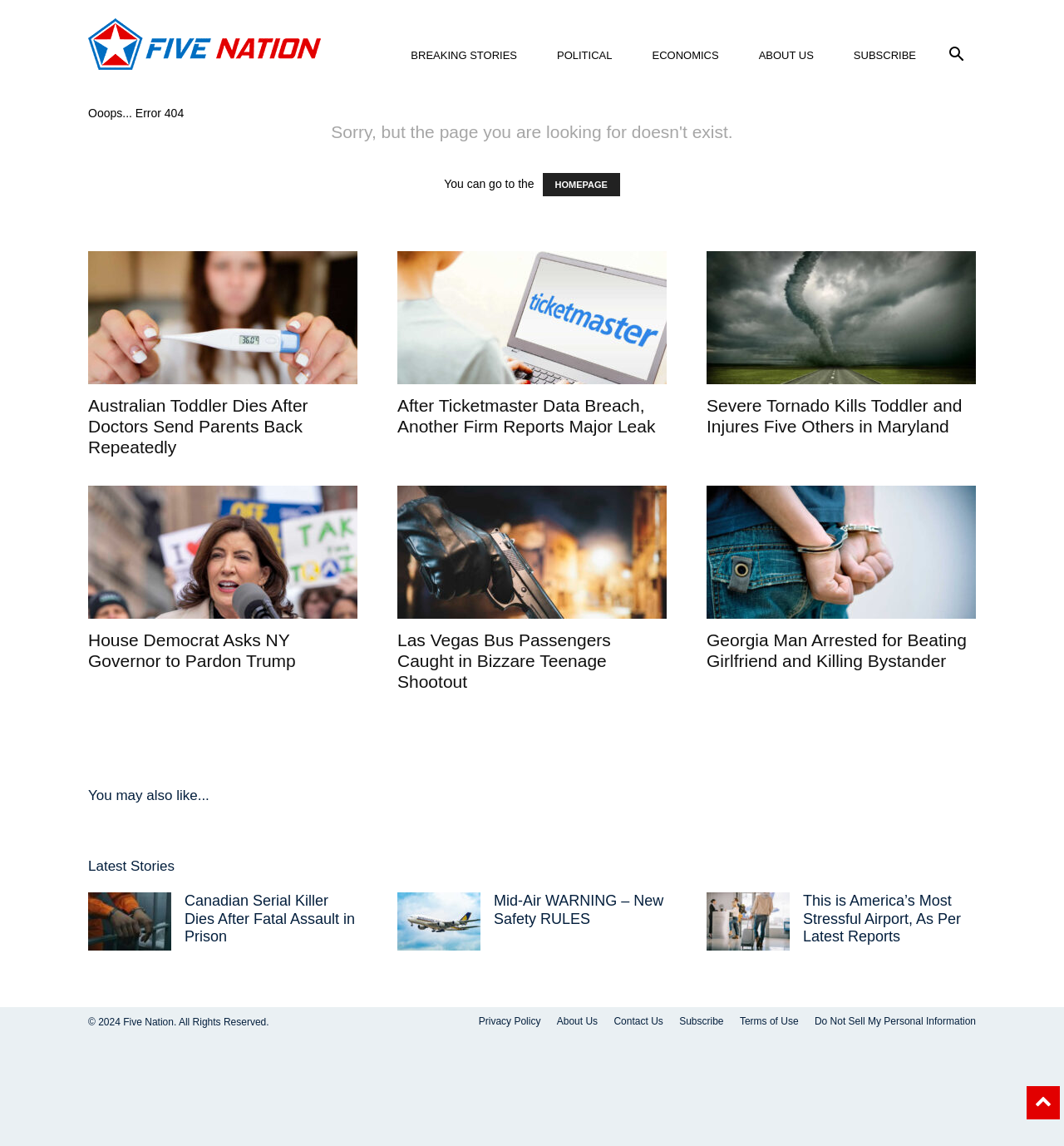Highlight the bounding box coordinates of the element that should be clicked to carry out the following instruction: "go to homepage". The coordinates must be given as four float numbers ranging from 0 to 1, i.e., [left, top, right, bottom].

[0.51, 0.151, 0.583, 0.171]